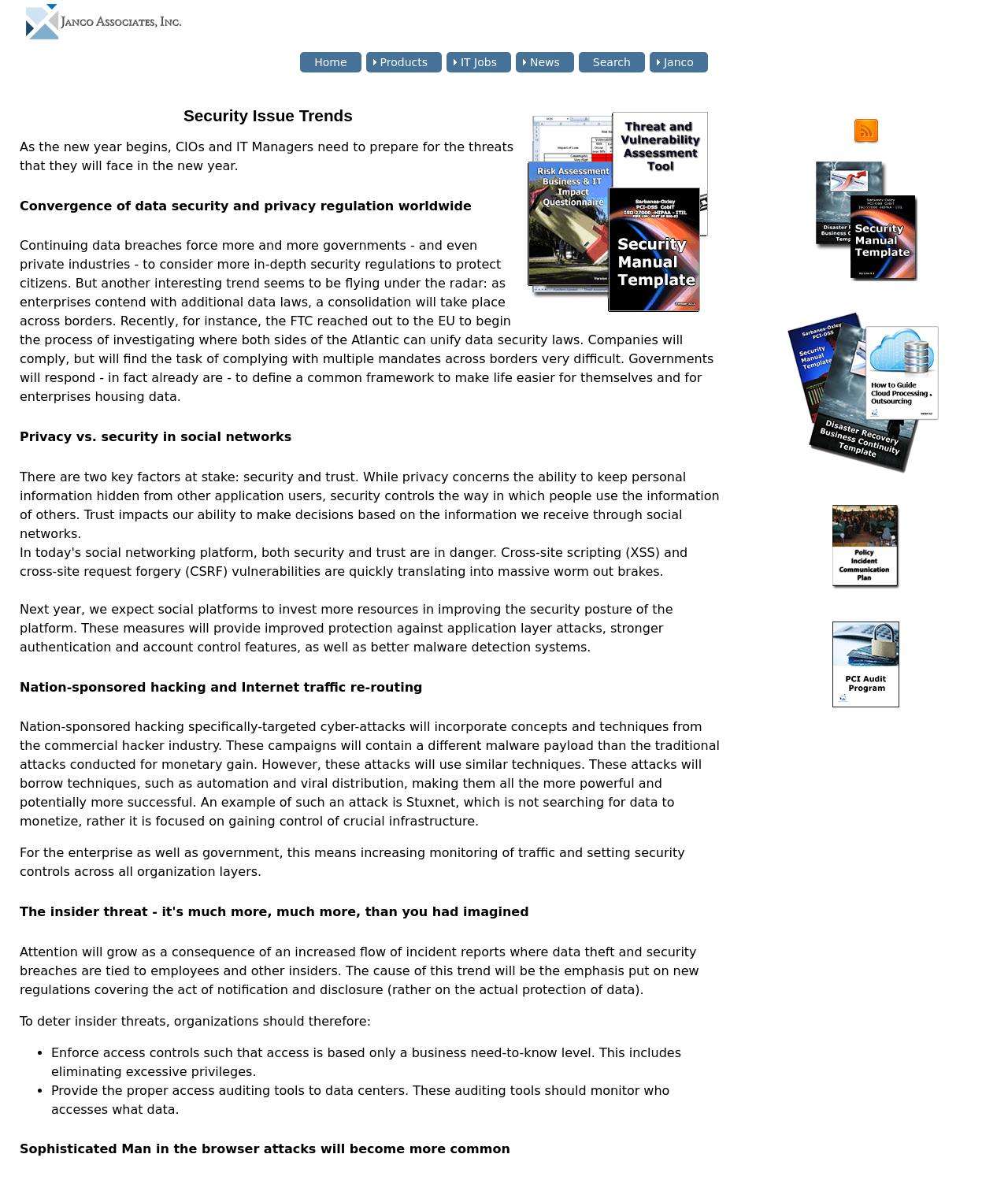Can you determine the main header of this webpage?

Security Issue Trends